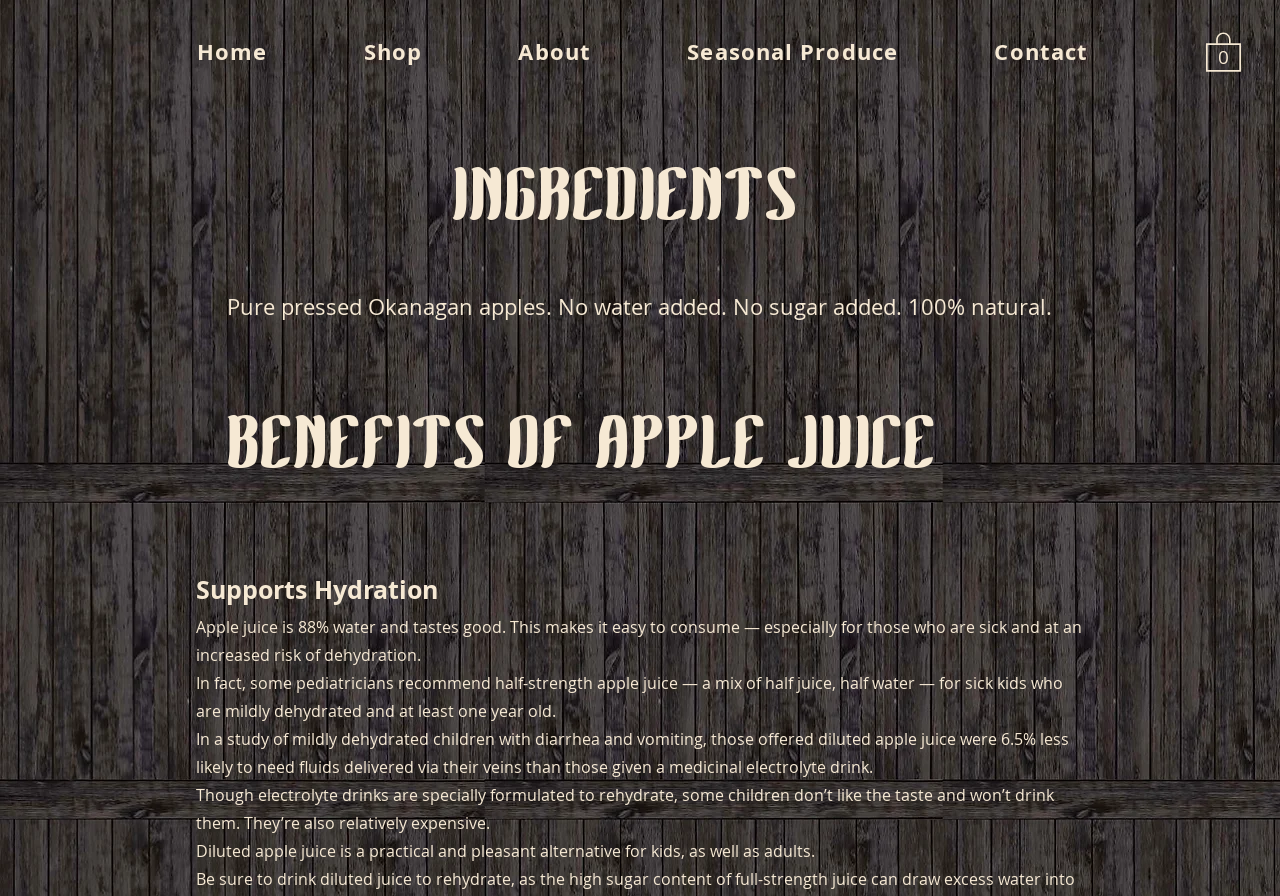Please answer the following question using a single word or phrase: 
What is recommended for sick kids who are mildly dehydrated?

Half-strength apple juice